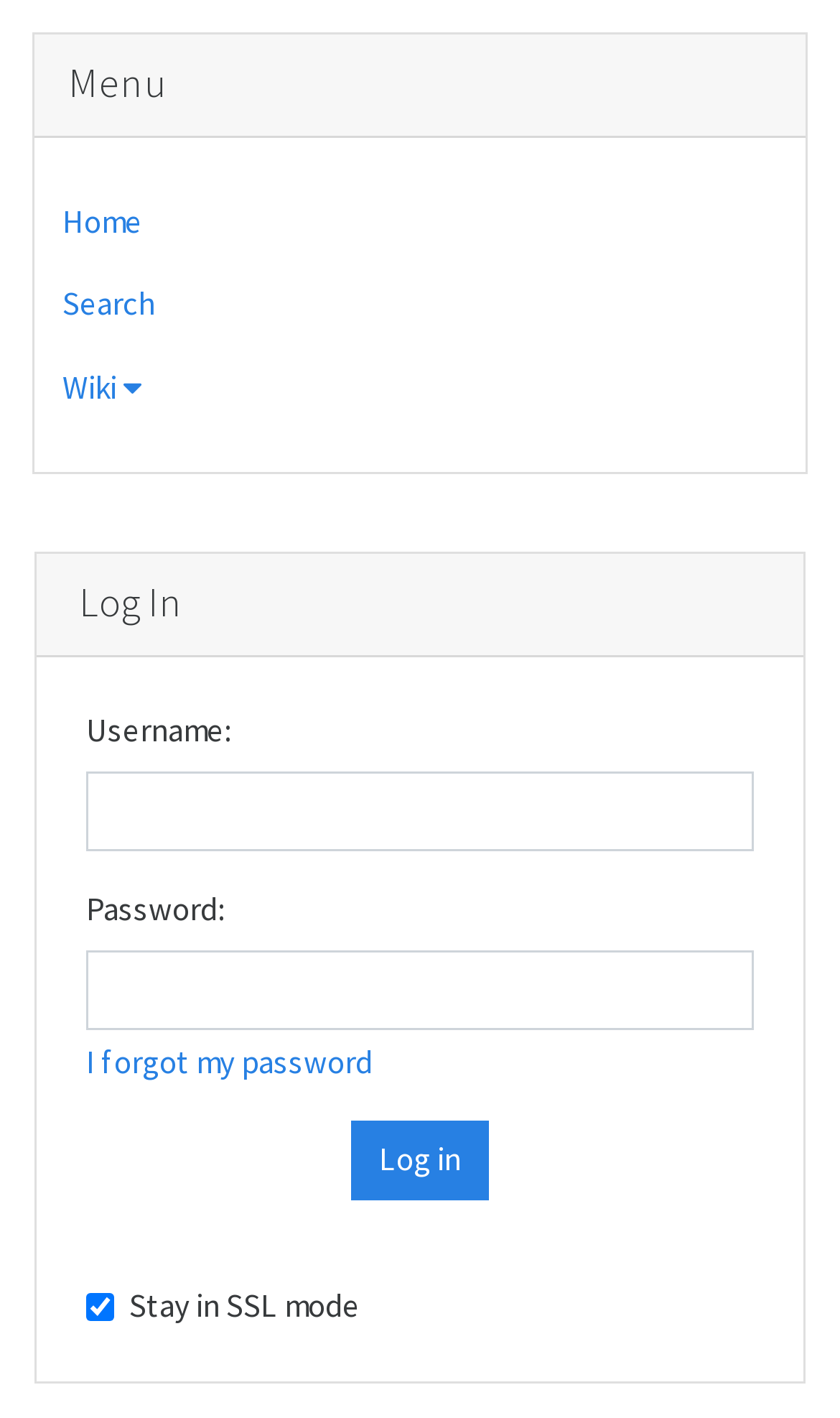Please locate the bounding box coordinates of the element that needs to be clicked to achieve the following instruction: "Click the logo". The coordinates should be four float numbers between 0 and 1, i.e., [left, top, right, bottom].

None